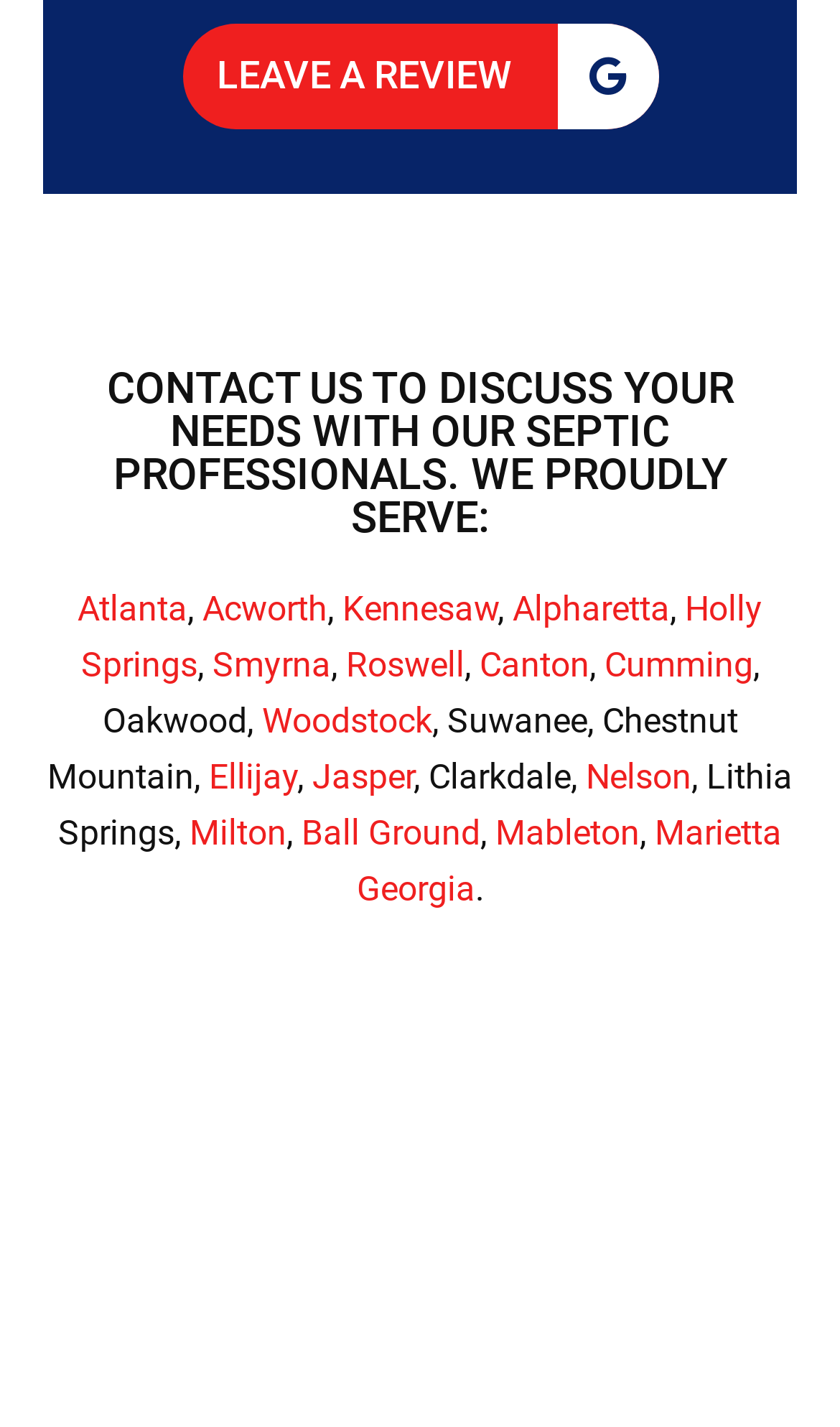Extract the bounding box coordinates of the UI element described by: "Kennesaw". The coordinates should include four float numbers ranging from 0 to 1, e.g., [left, top, right, bottom].

[0.408, 0.412, 0.592, 0.441]